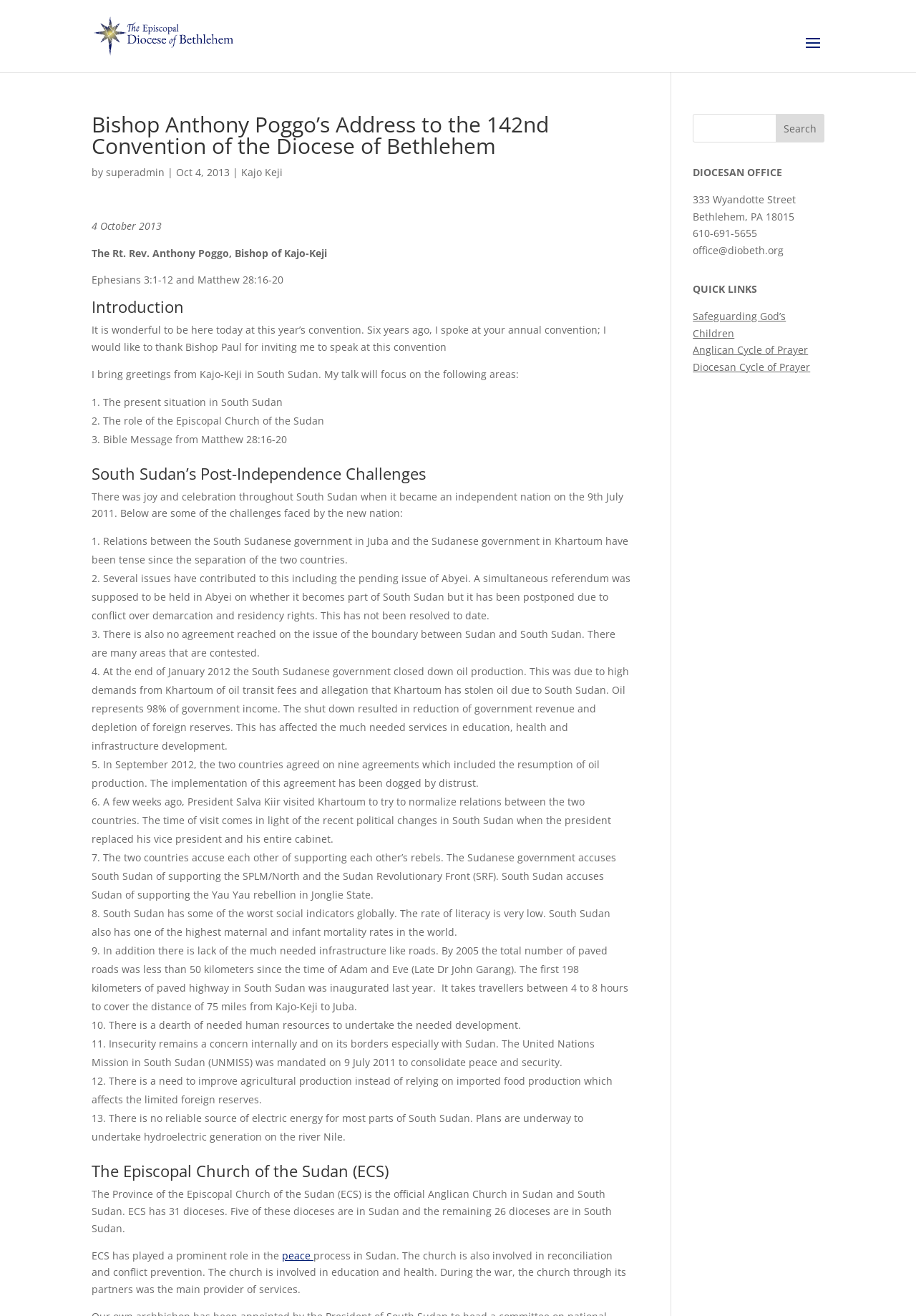Identify and provide the bounding box coordinates of the UI element described: "superadmin". The coordinates should be formatted as [left, top, right, bottom], with each number being a float between 0 and 1.

[0.116, 0.126, 0.18, 0.136]